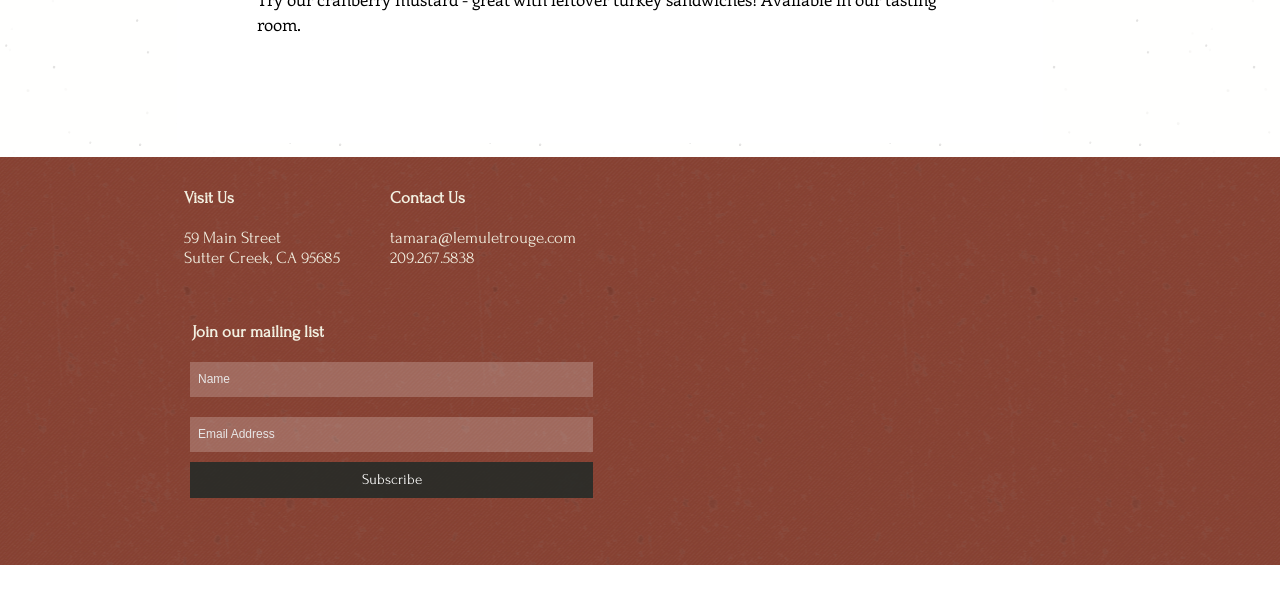Use a single word or phrase to answer the following:
What is the phone number to contact?

209.267.5838